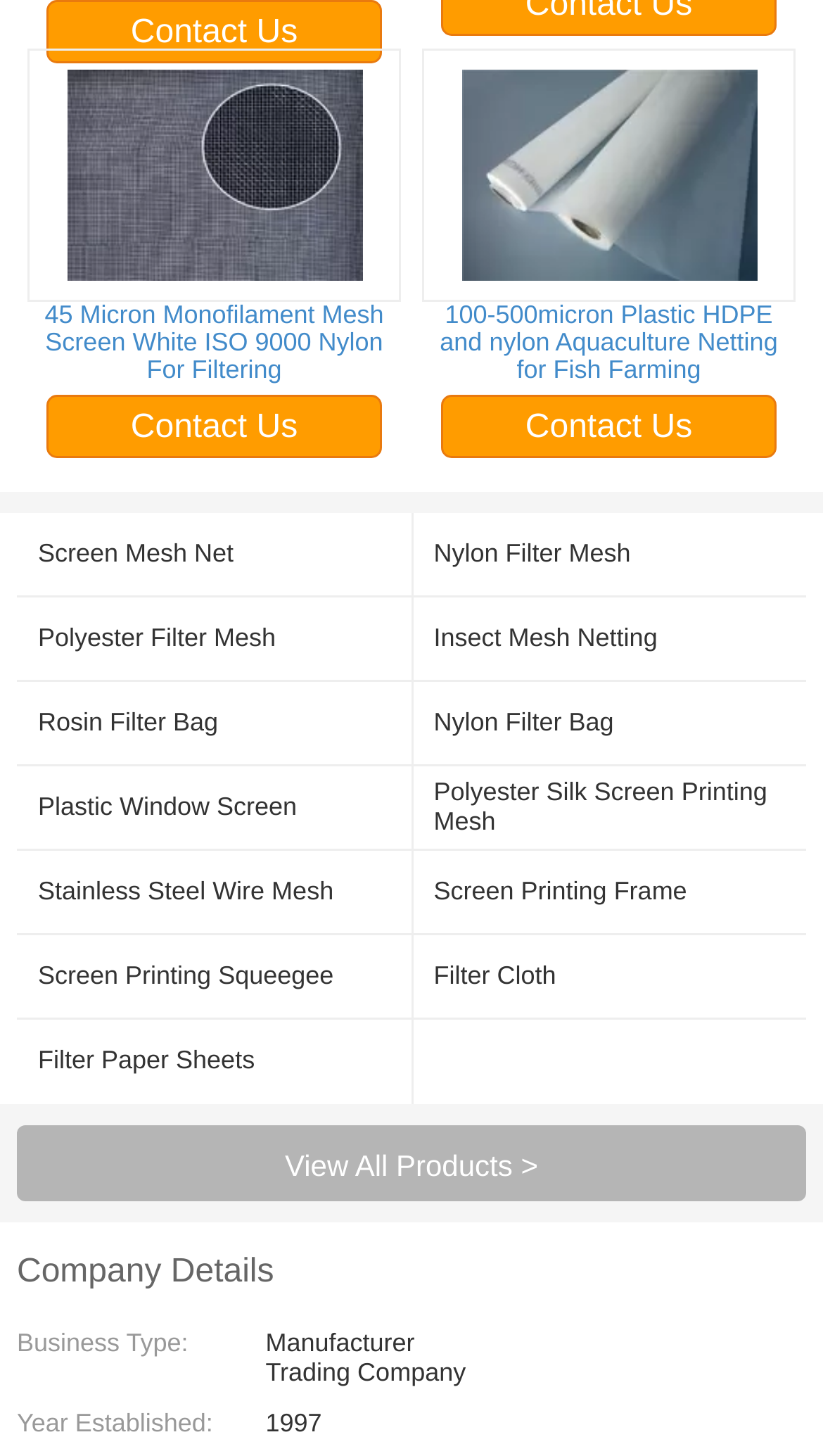How many product categories are listed in the table?
Can you provide an in-depth and detailed response to the question?

The table has 12 rows, each representing a product category. I counted the number of rows to arrive at the answer.